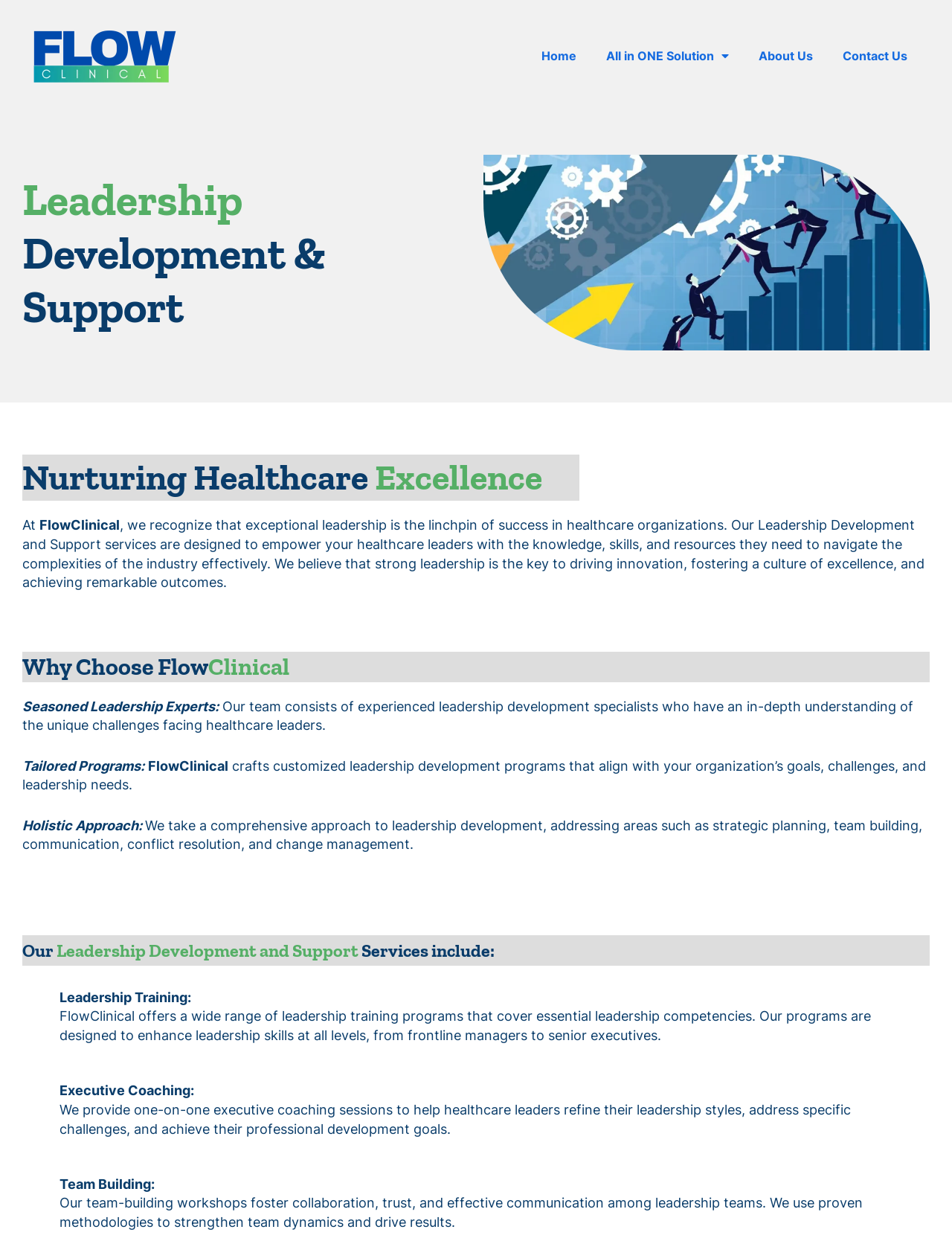Describe all significant elements and features of the webpage.

The webpage is about Leadership Development and Support services offered by FlowClinical. At the top left corner, there is a logo of FlowClinical. On the top right corner, there is a navigation menu with links to "Home", "All in ONE Solution", "About Us", and "Contact Us".

Below the navigation menu, there is a heading "Leadership Development & Support" followed by a subheading "Nurturing Healthcare Excellence". The main content of the page is divided into sections. The first section starts with a paragraph of text that explains the importance of exceptional leadership in healthcare organizations and how FlowClinical's services can empower healthcare leaders.

The next section is headed "Why Choose FlowClinical" and lists three reasons: Seasoned Leadership Experts, Tailored Programs, and Holistic Approach. Each reason is explained in a short paragraph of text.

The final section is headed "Our Leadership Development and Support Services include:" and lists three services: Leadership Training, Executive Coaching, and Team Building. Each service is described in a short paragraph of text.

Throughout the page, there are no images except for the logo of FlowClinical at the top left corner. The text is organized in a clear and readable manner, with headings and subheadings used to separate different sections and ideas.